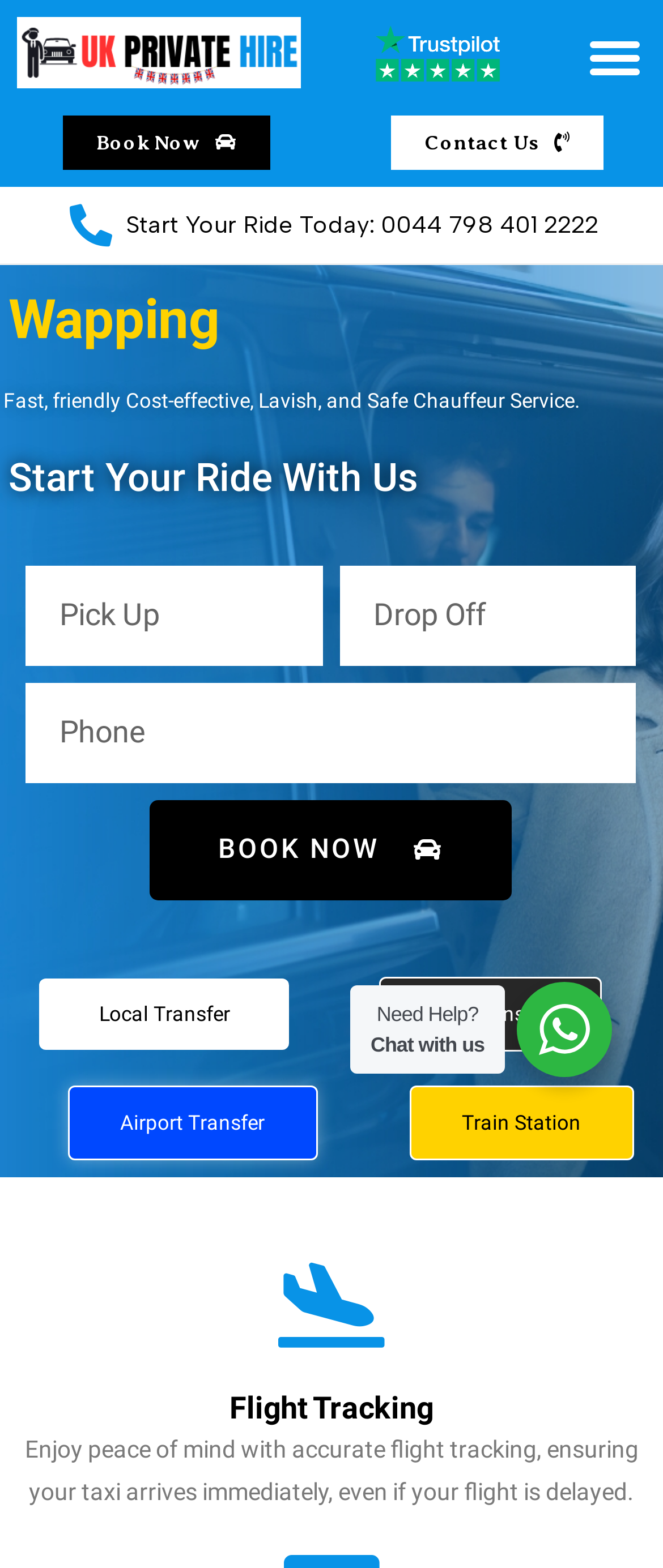Given the element description "Menu", identify the bounding box of the corresponding UI element.

[0.866, 0.011, 0.989, 0.063]